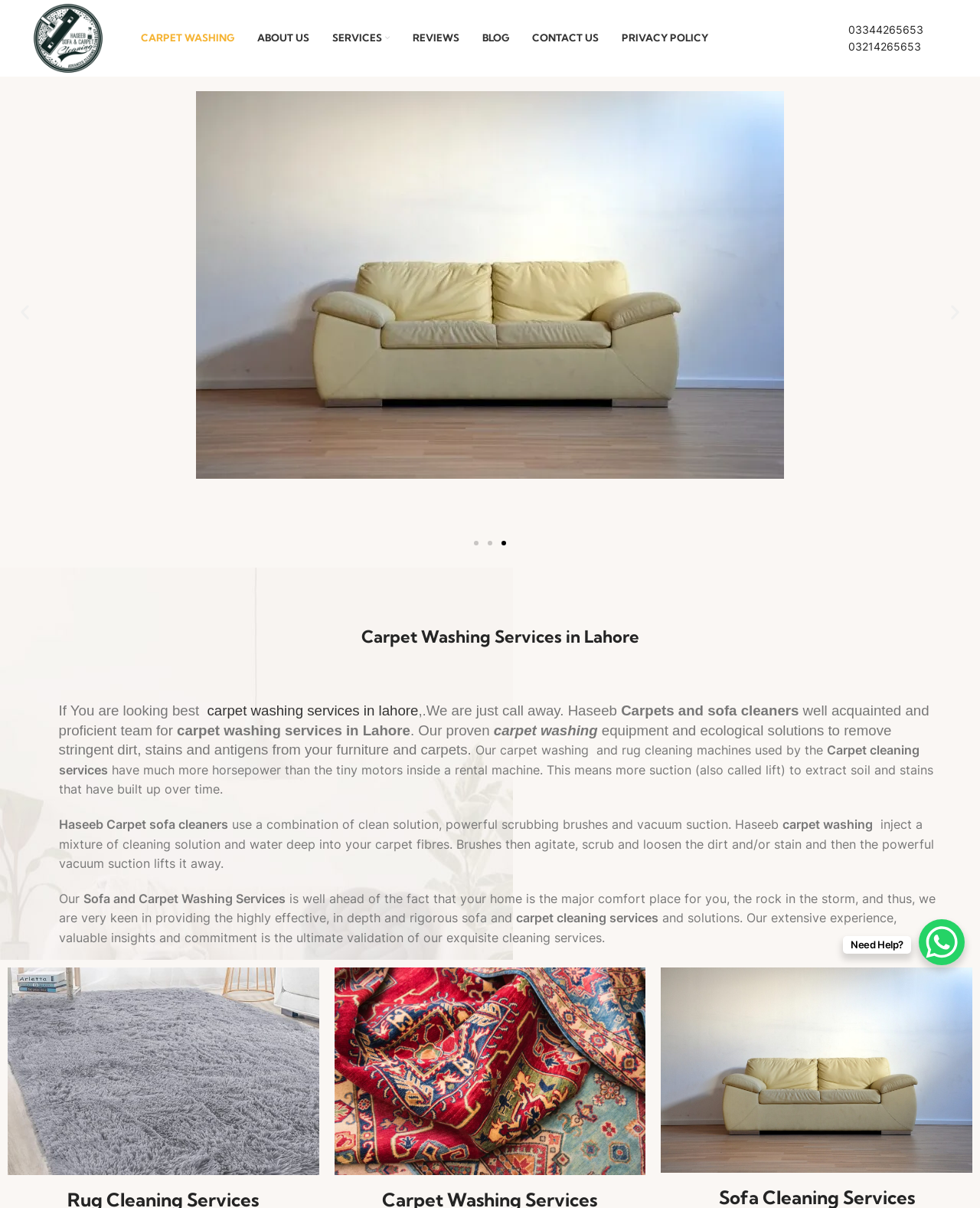Articulate a complete and detailed caption of the webpage elements.

This webpage is about Haseeb Carpets and Sofa Cleaners, a company that provides carpet washing services in Lahore. At the top of the page, there is a navigation menu with links to different sections of the website, including "CARPET WASHING", "ABOUT US", "SERVICES", "REVIEWS", "BLOG", "CONTACT US", and "PRIVACY POLICY". Below the navigation menu, there are two phone numbers displayed prominently.

The main content of the page is divided into sections. The first section has a carousel with three slides, each containing an image related to carpet washing services. Below the carousel, there is a heading that reads "Carpet Washing Services in Lahore" followed by a paragraph of text that describes the company's services.

The next section has a heading that reads "Our carpet washing and rug cleaning machines" and describes the equipment used by the company. This is followed by another section that explains the carpet cleaning process used by Haseeb Carpets and Sofa Cleaners.

Further down the page, there are three links to specific services offered by the company: "rug cleaning services in Lahore", "carpet washing services in lahore", and "Sofa Cleaning Services in Lahore". Each link is accompanied by an image related to the service.

At the bottom of the page, there is a WhatsApp chat button and a "Need Help?" section with a phone number. Overall, the webpage is focused on promoting Haseeb Carpets and Sofa Cleaners' services and providing information to potential customers.